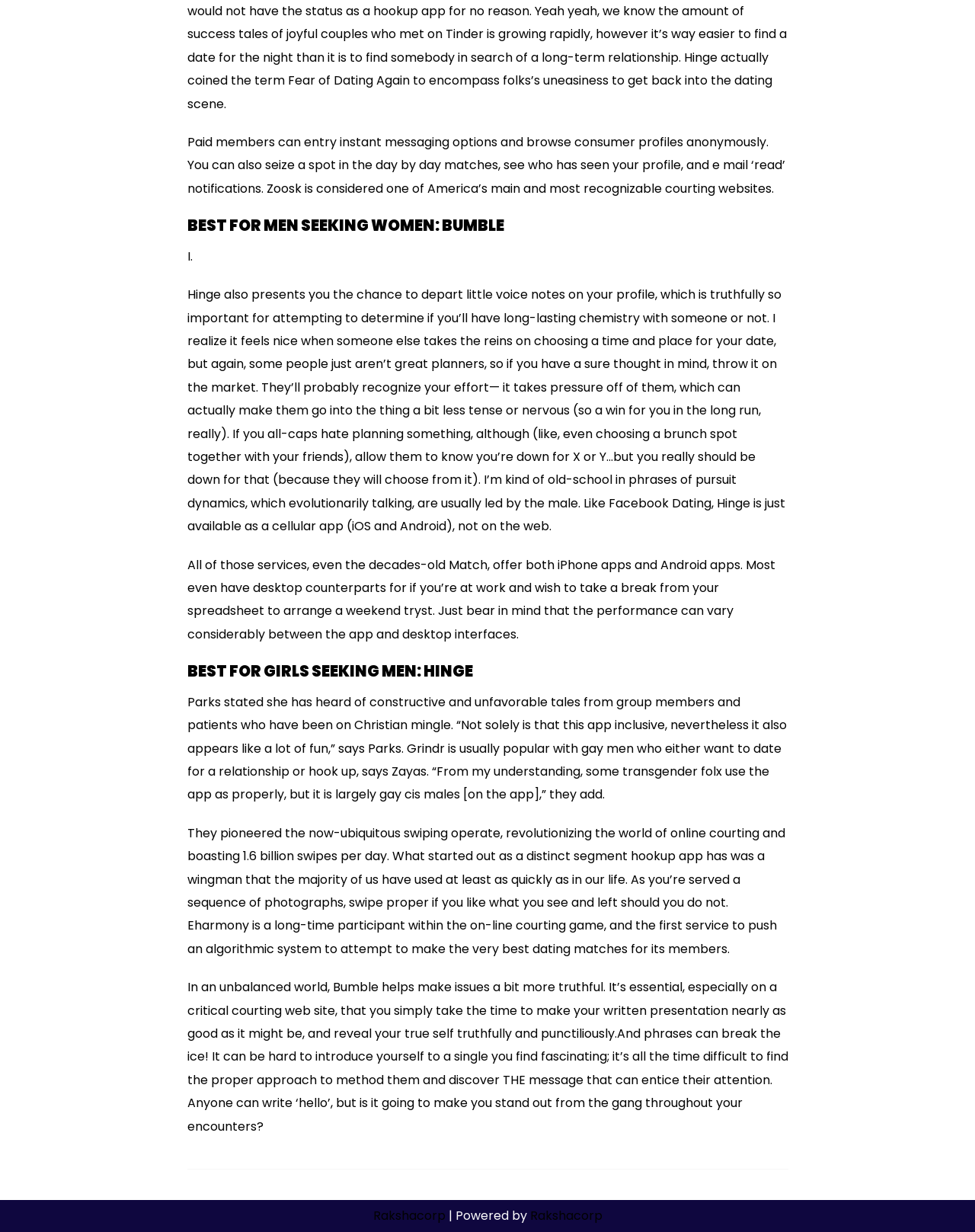Locate the bounding box coordinates of the UI element described by: "Rushan women are hot". Provide the coordinates as four float numbers between 0 and 1, formatted as [left, top, right, bottom].

None